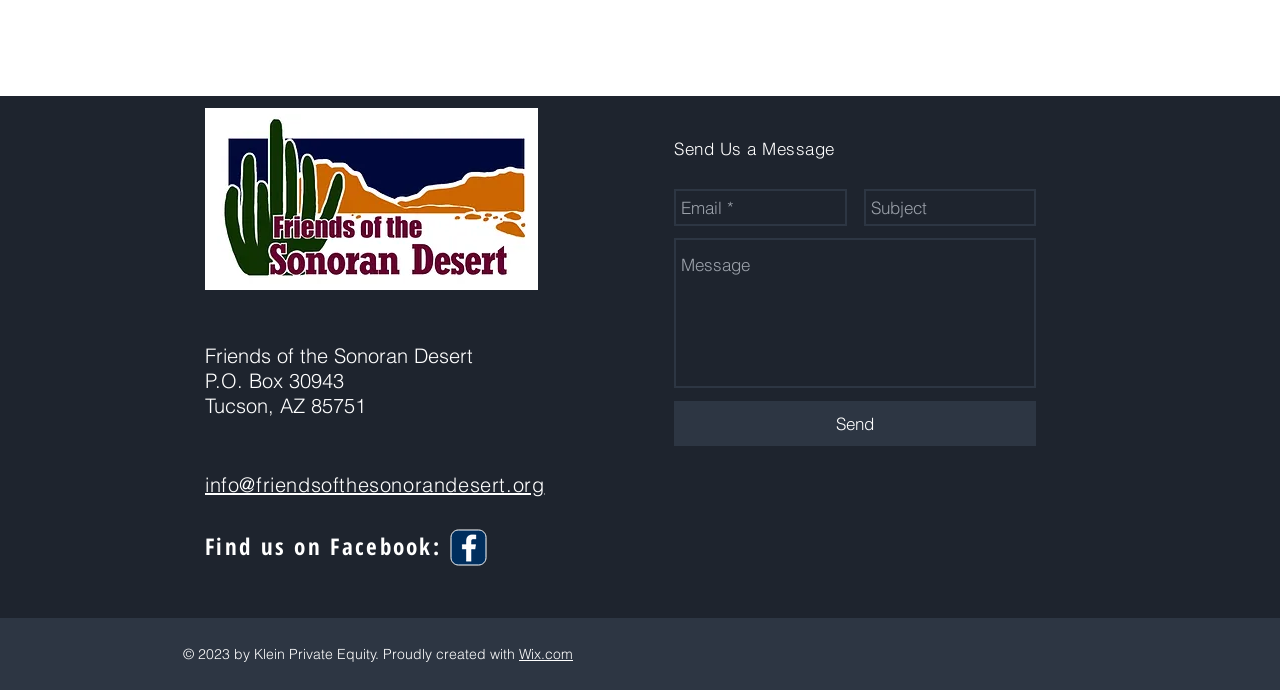What is the organization's name?
Using the image provided, answer with just one word or phrase.

Friends of the Sonoran Desert